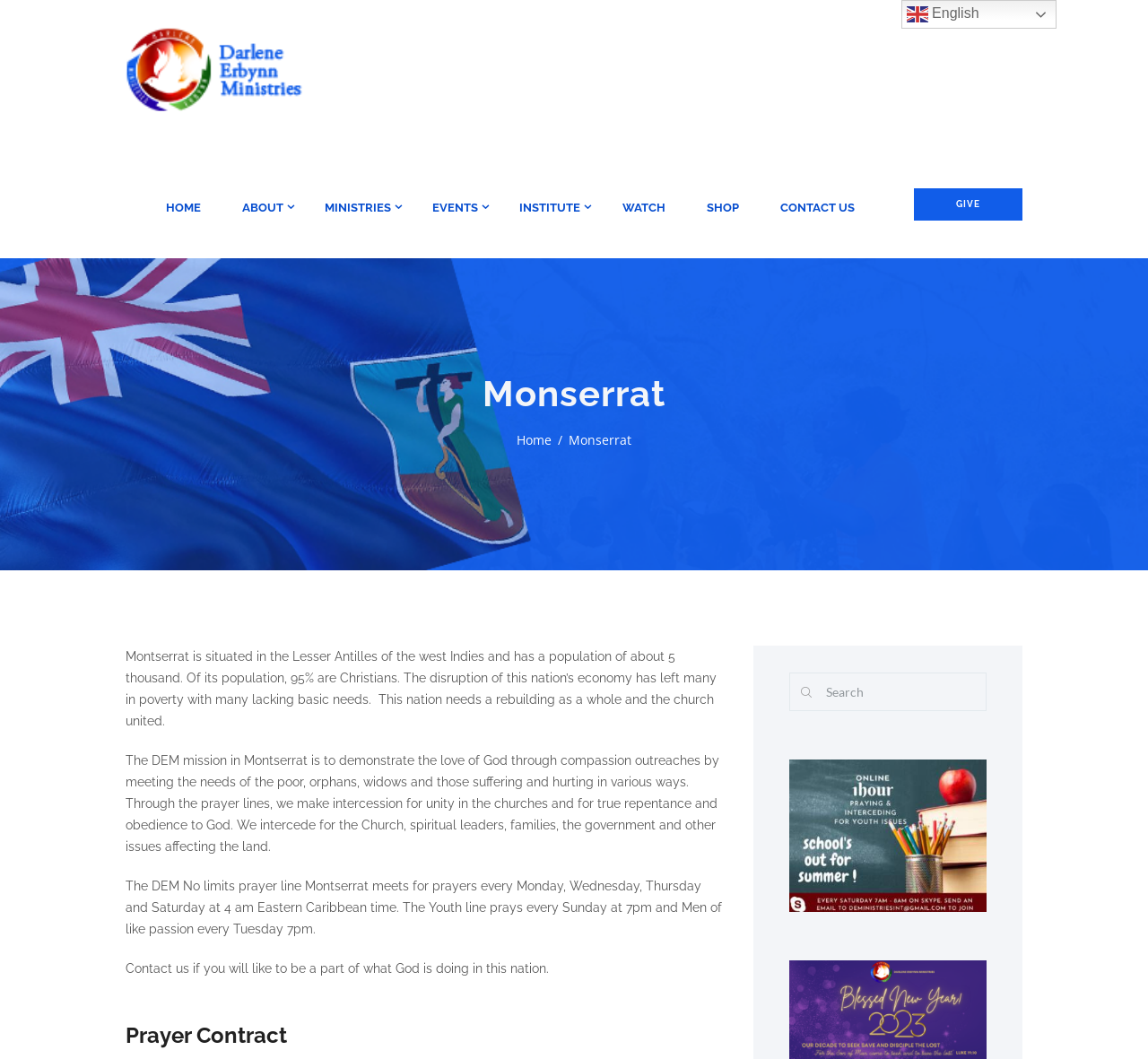Reply to the question with a single word or phrase:
What is the purpose of the DEM mission in Montserrat?

Demonstrate God's love through compassion outreaches